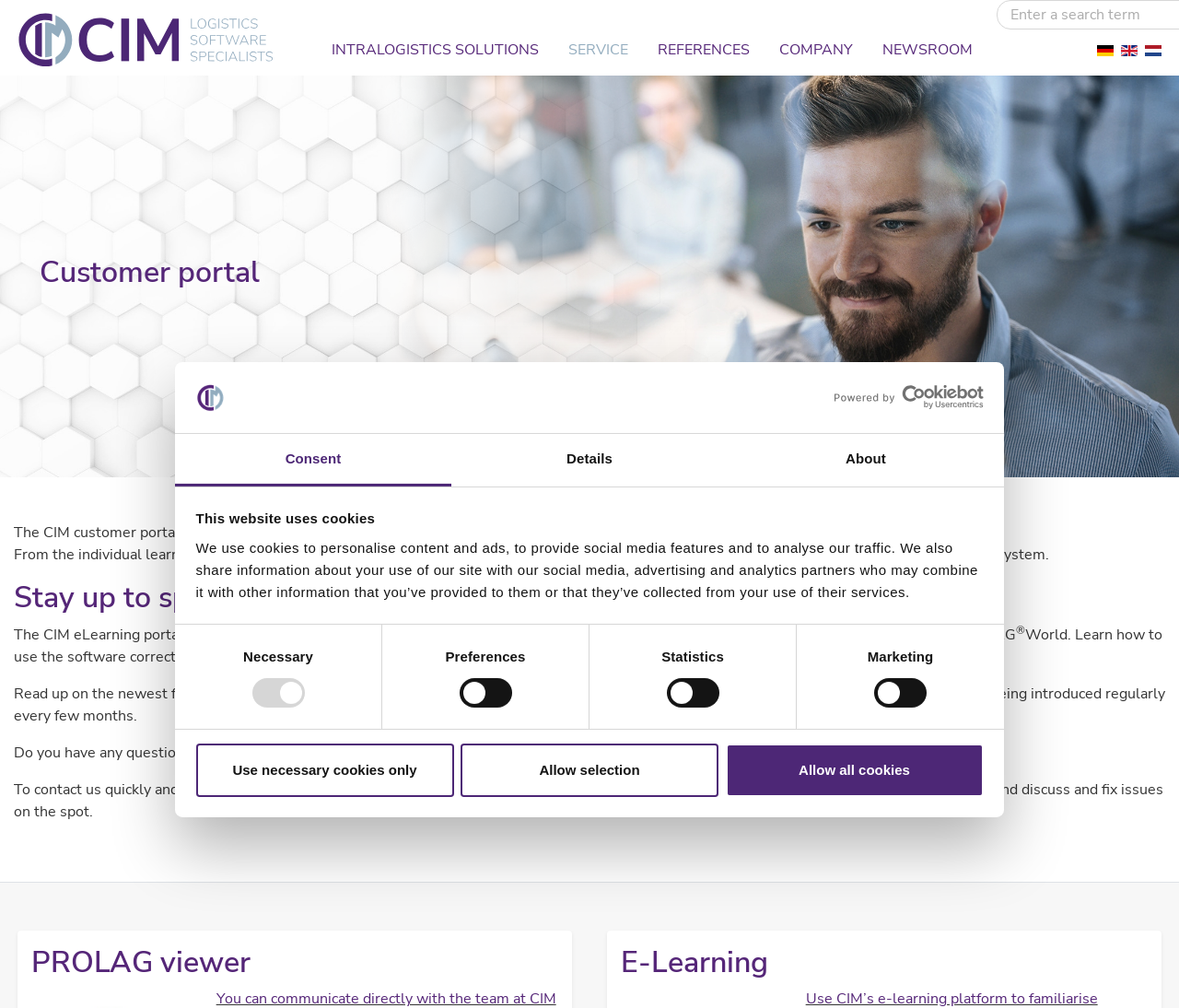Highlight the bounding box coordinates of the region I should click on to meet the following instruction: "Click the 'English' language link".

[0.951, 0.039, 0.968, 0.059]